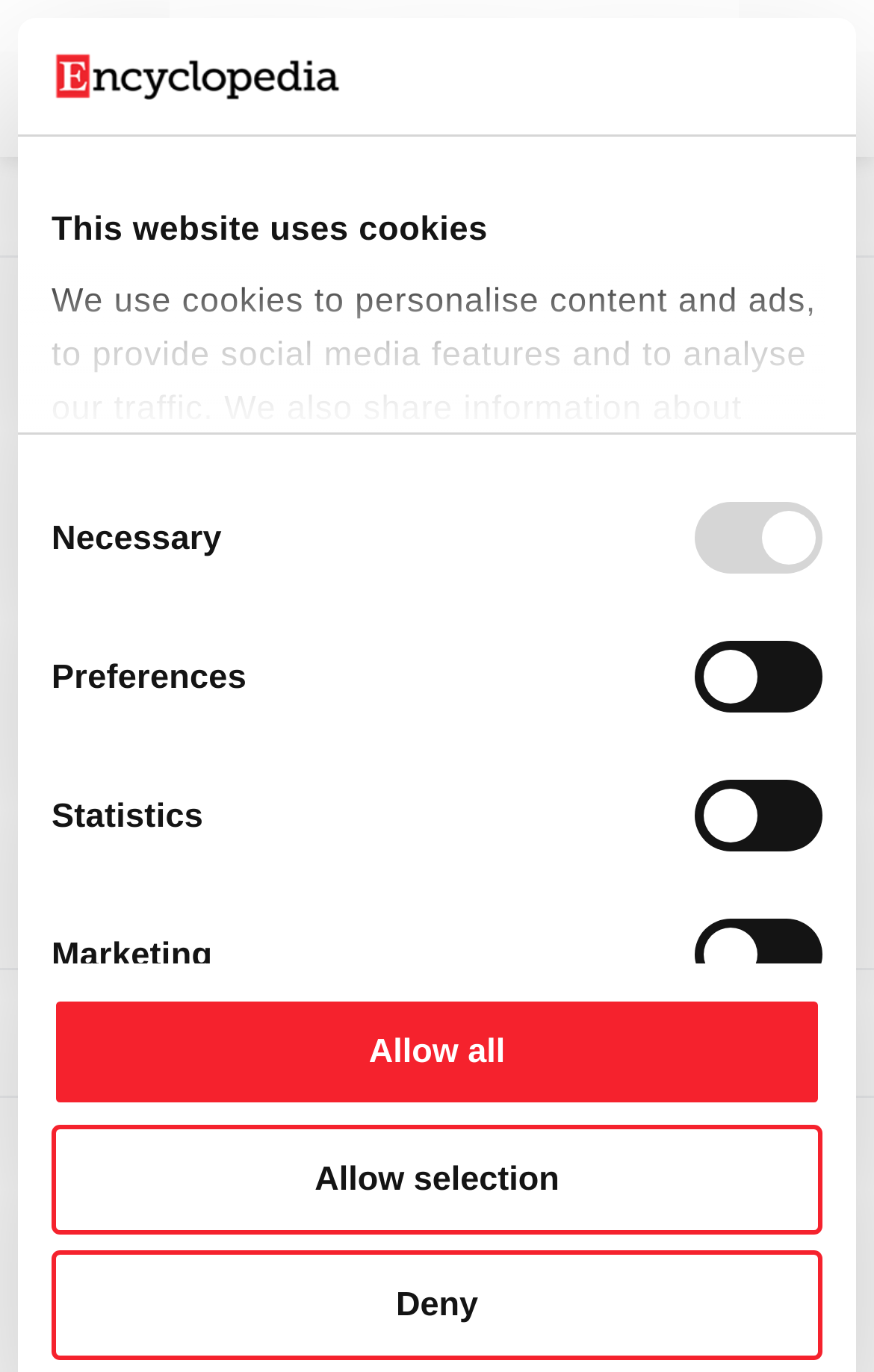Use one word or a short phrase to answer the question provided: 
What is the subject of this entry?

Genetics & Heredity